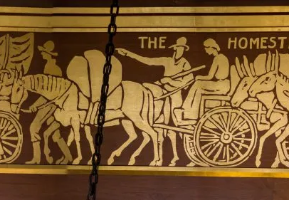What do the figures in the mural represent?
Can you offer a detailed and complete answer to this question?

According to the caption, the figures in the mural depict homesteaders navigating the landscape with horses and a wagon, and they represent determination and the pioneering spirit of the early settlers in America, conveying a sense of resilience and courage.